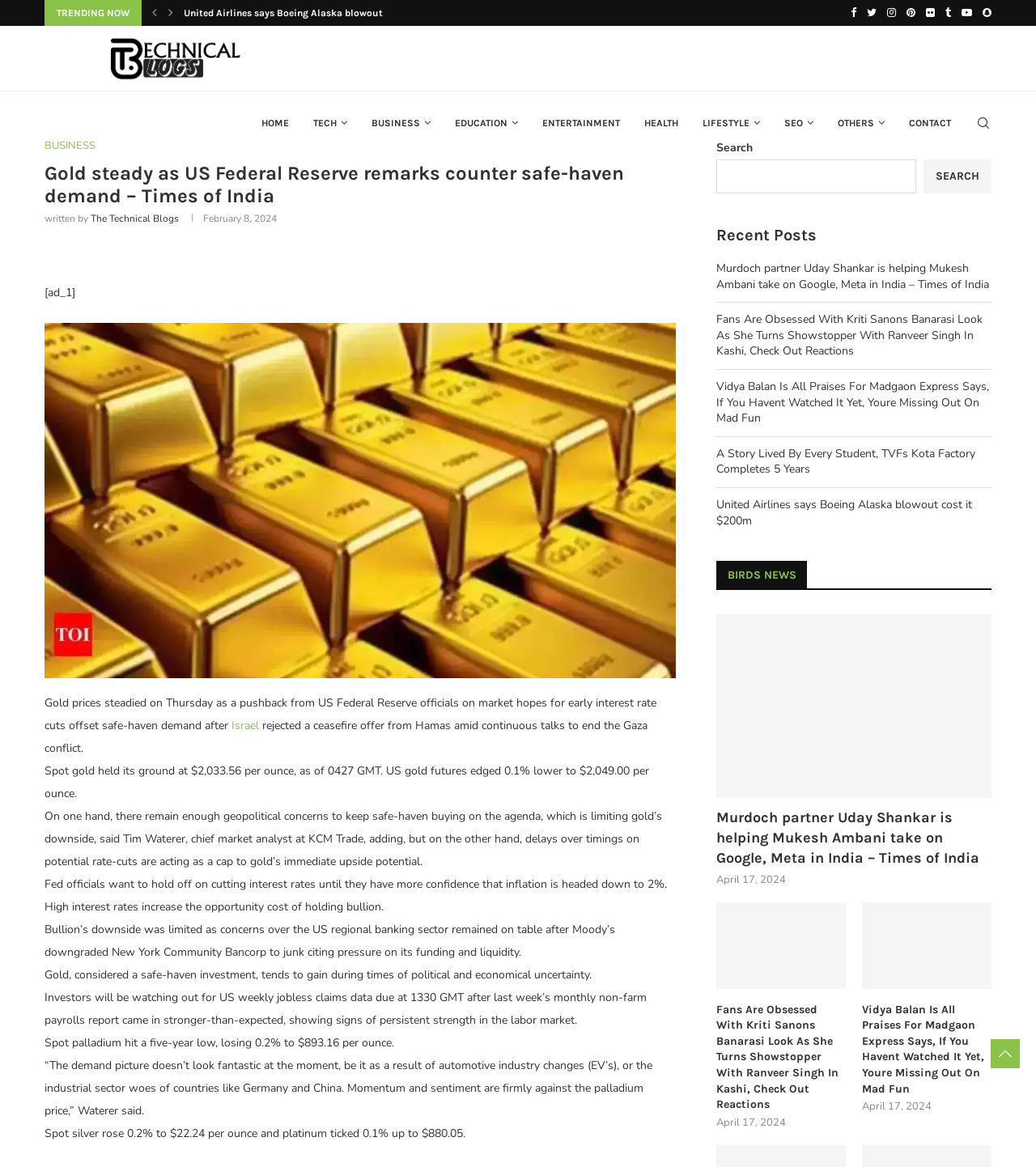Give a one-word or one-phrase response to the question: 
What is the current gold price?

2,033.56 per ounce